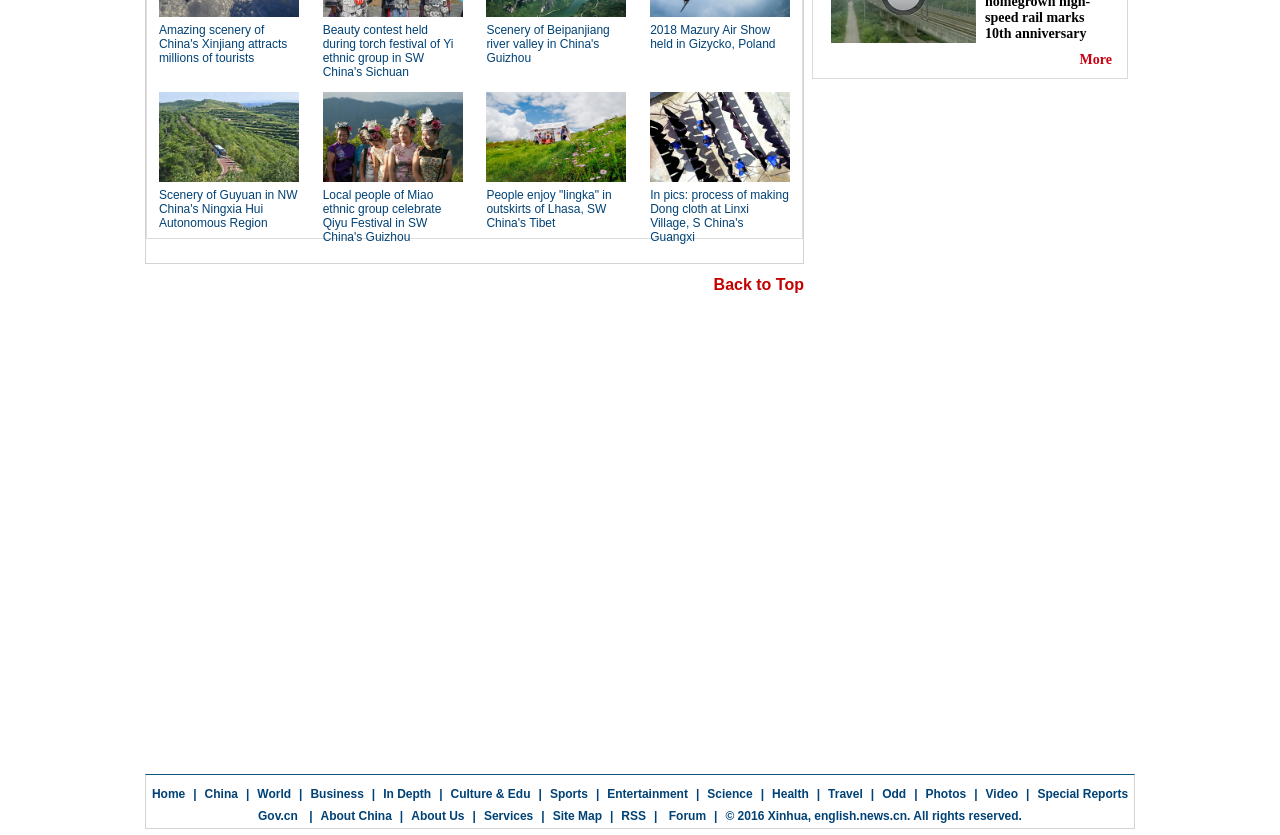What is the purpose of the 'Back to Top' link?
Kindly offer a comprehensive and detailed response to the question.

The 'Back to Top' link is located at the bottom of the page, and its purpose is to allow users to quickly navigate back to the top of the page, saving them the trouble of scrolling all the way up.